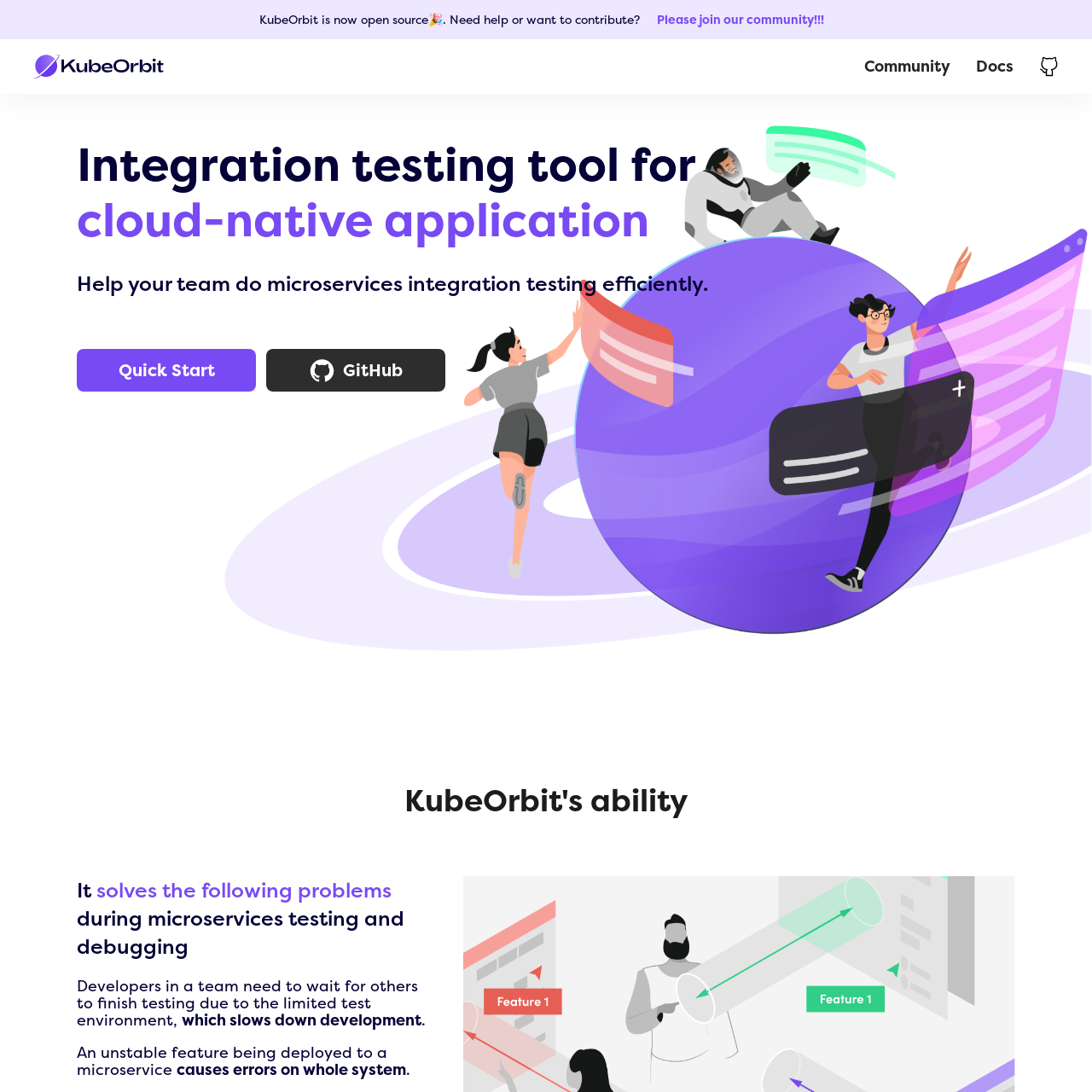What is the name of the testing tool?
Please provide a comprehensive and detailed answer to the question.

The name of the testing tool can be found in the logo at the top left corner of the webpage, which is an image with the text 'KubeOrbit'.